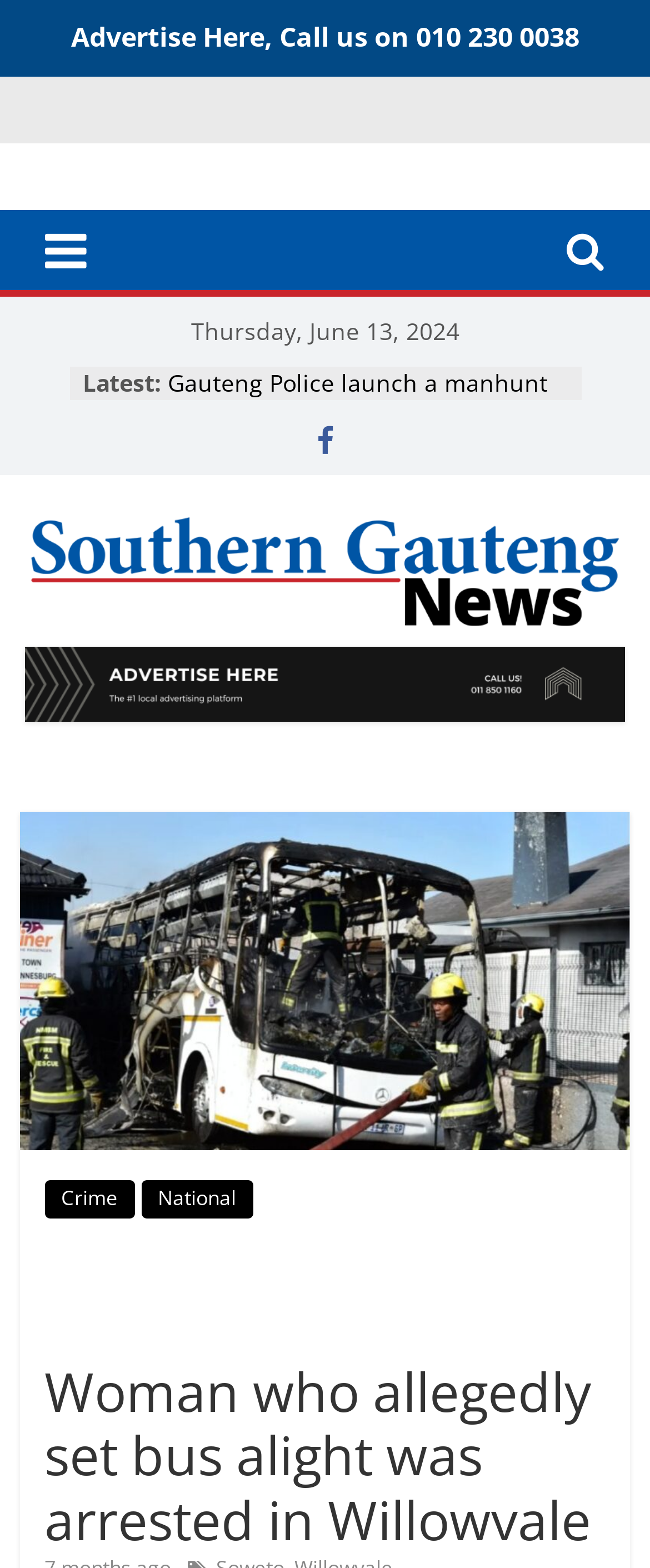How many news articles are listed on this webpage?
Please give a well-detailed answer to the question.

I counted the number of news article links on the webpage, which are 6 in total. They are listed below the date section and have titles such as 'Gauteng Police launch a manhunt for a group of cash-in-transit robbers following a heist in Hammanskraal'.